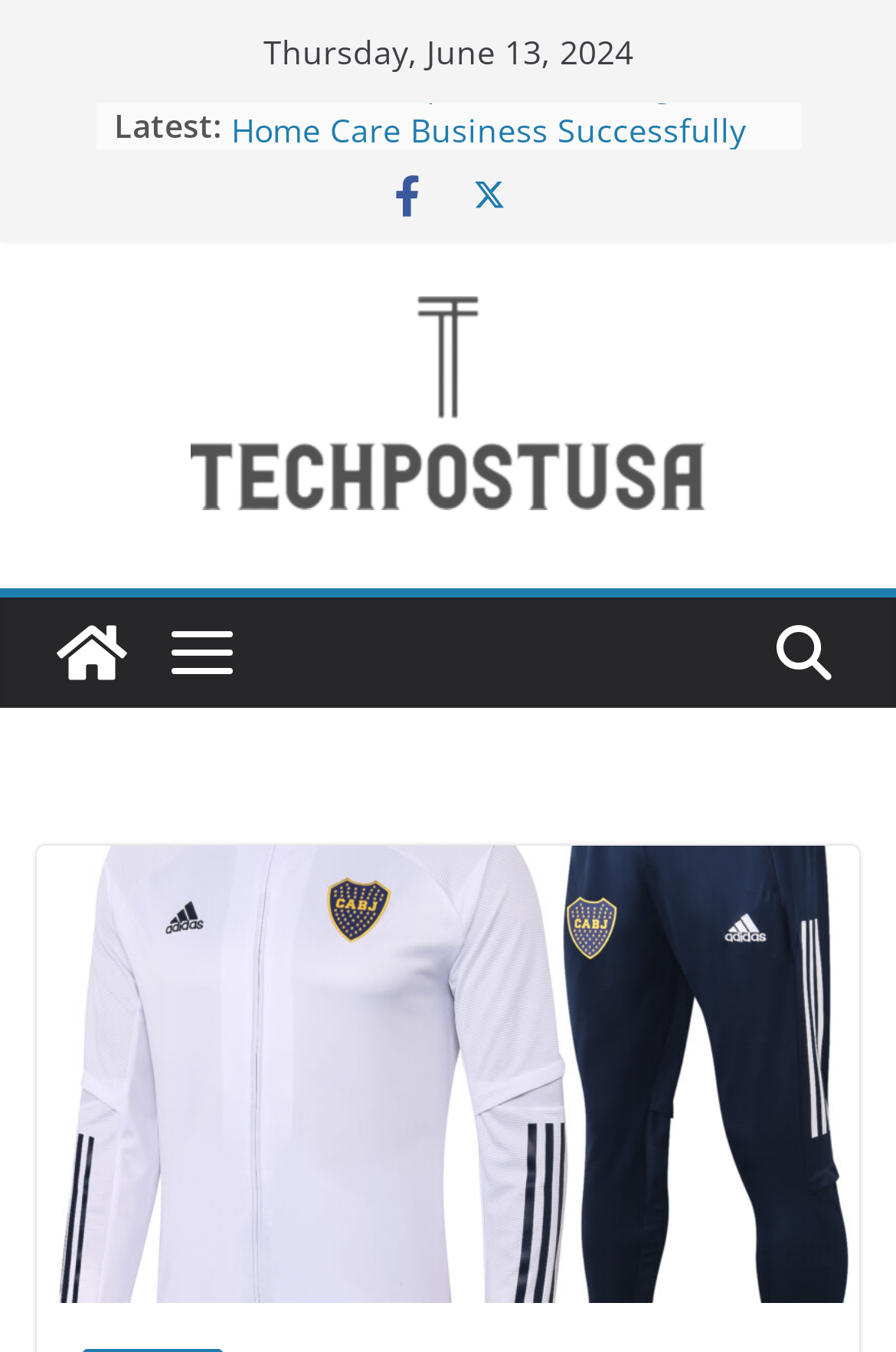Locate the bounding box coordinates of the clickable part needed for the task: "Read the article about 5 Surprising Facts About Tracksuits That You Should Know".

[0.041, 0.626, 0.959, 0.964]